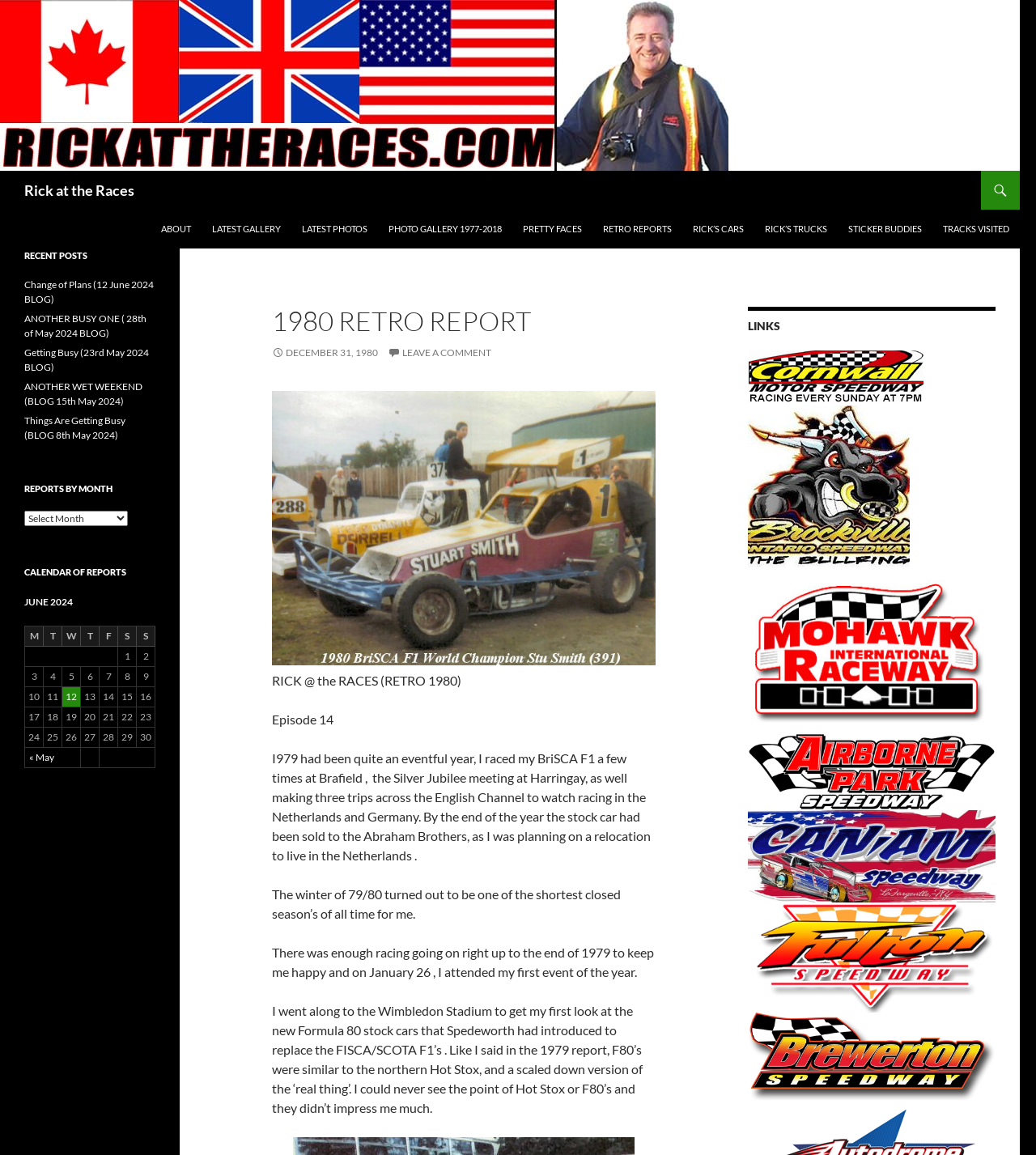Pinpoint the bounding box coordinates of the element to be clicked to execute the instruction: "Click the 'LEAVE A COMMENT' link".

[0.374, 0.3, 0.474, 0.31]